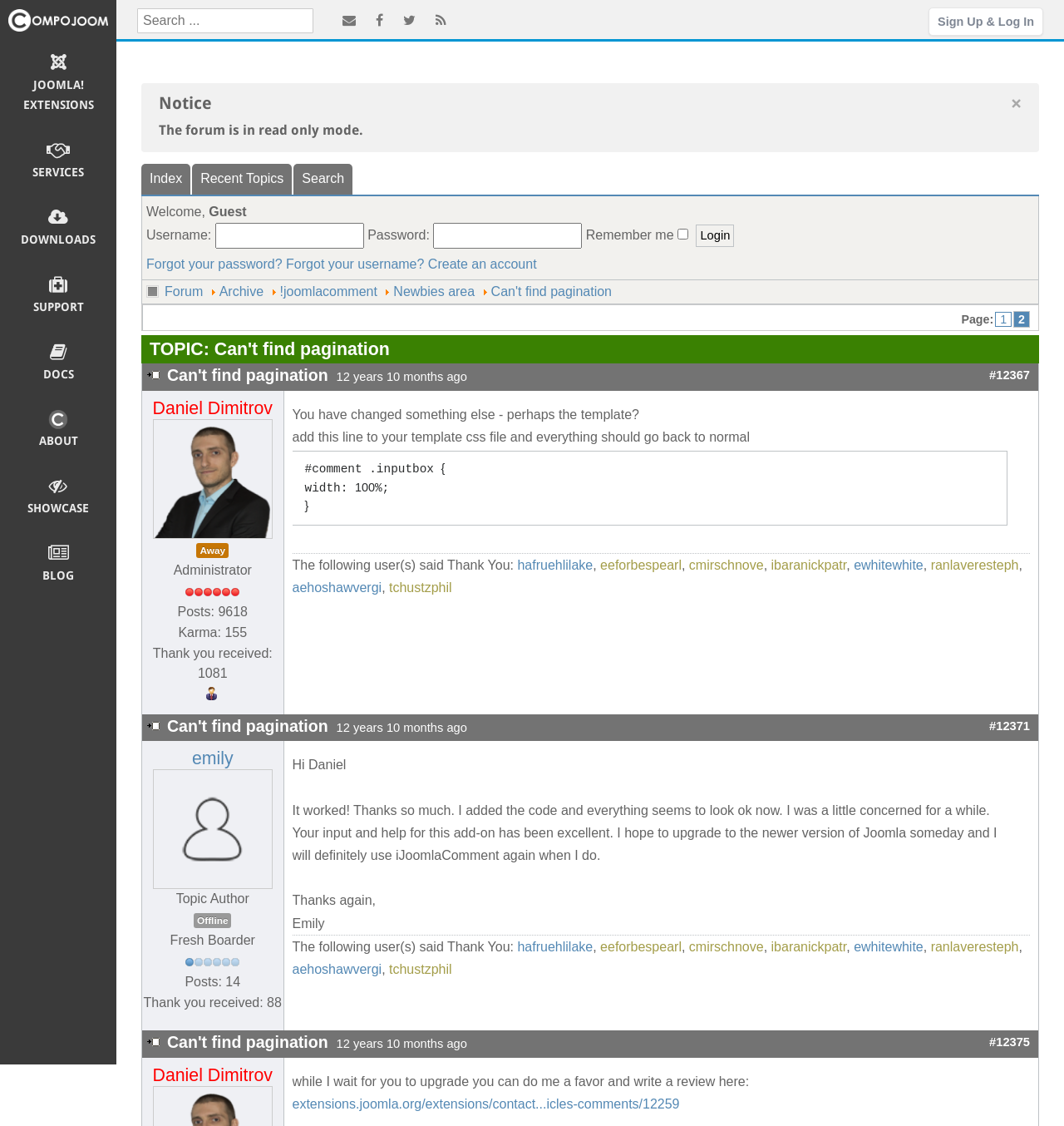With reference to the image, please provide a detailed answer to the following question: How many links are there in the top navigation menu?

I counted the number of links in the top navigation menu by looking at the links with icons, which are 'JOOMLA! EXTENSIONS', 'SERVICES', 'DOWNLOADS', 'SUPPORT', 'DOCS', 'SHOWCASE', and 'BLOG'. There are 7 links in total.